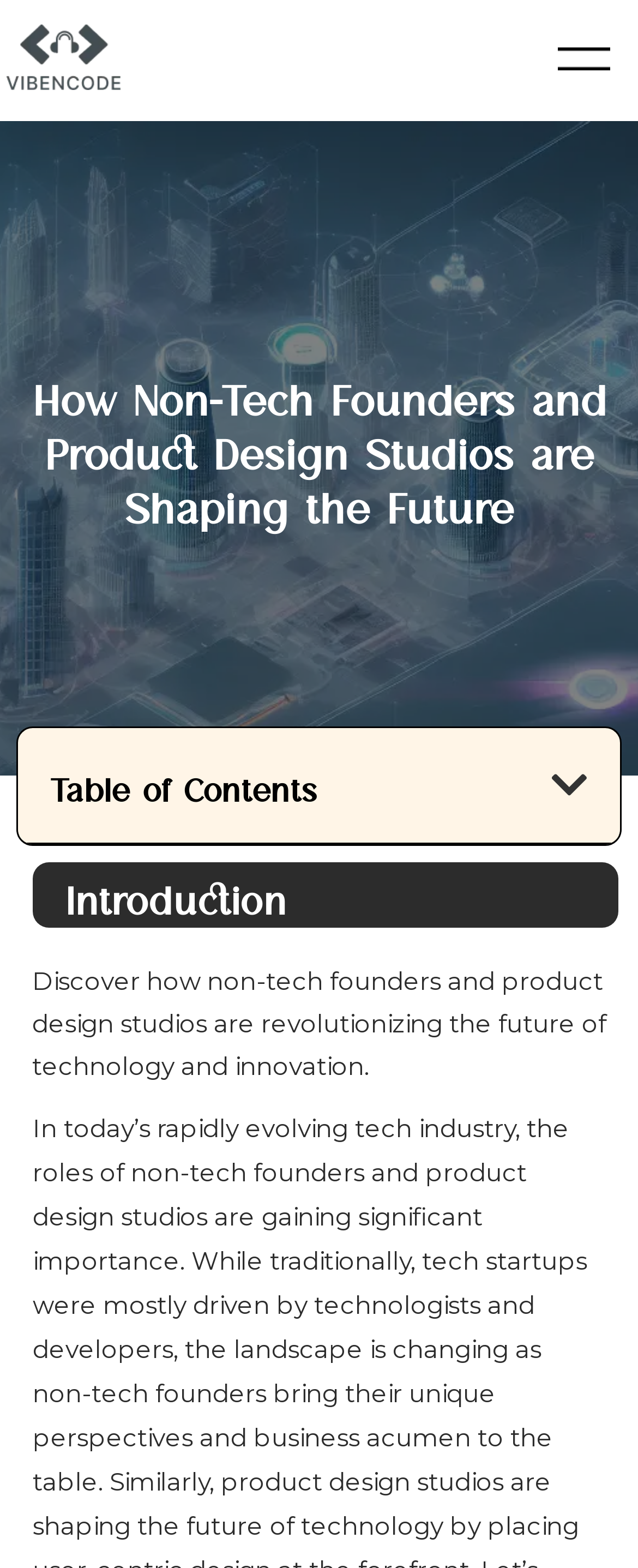Identify the title of the webpage and provide its text content.

How Non-Tech Founders and Product Design Studios are Shaping the Future